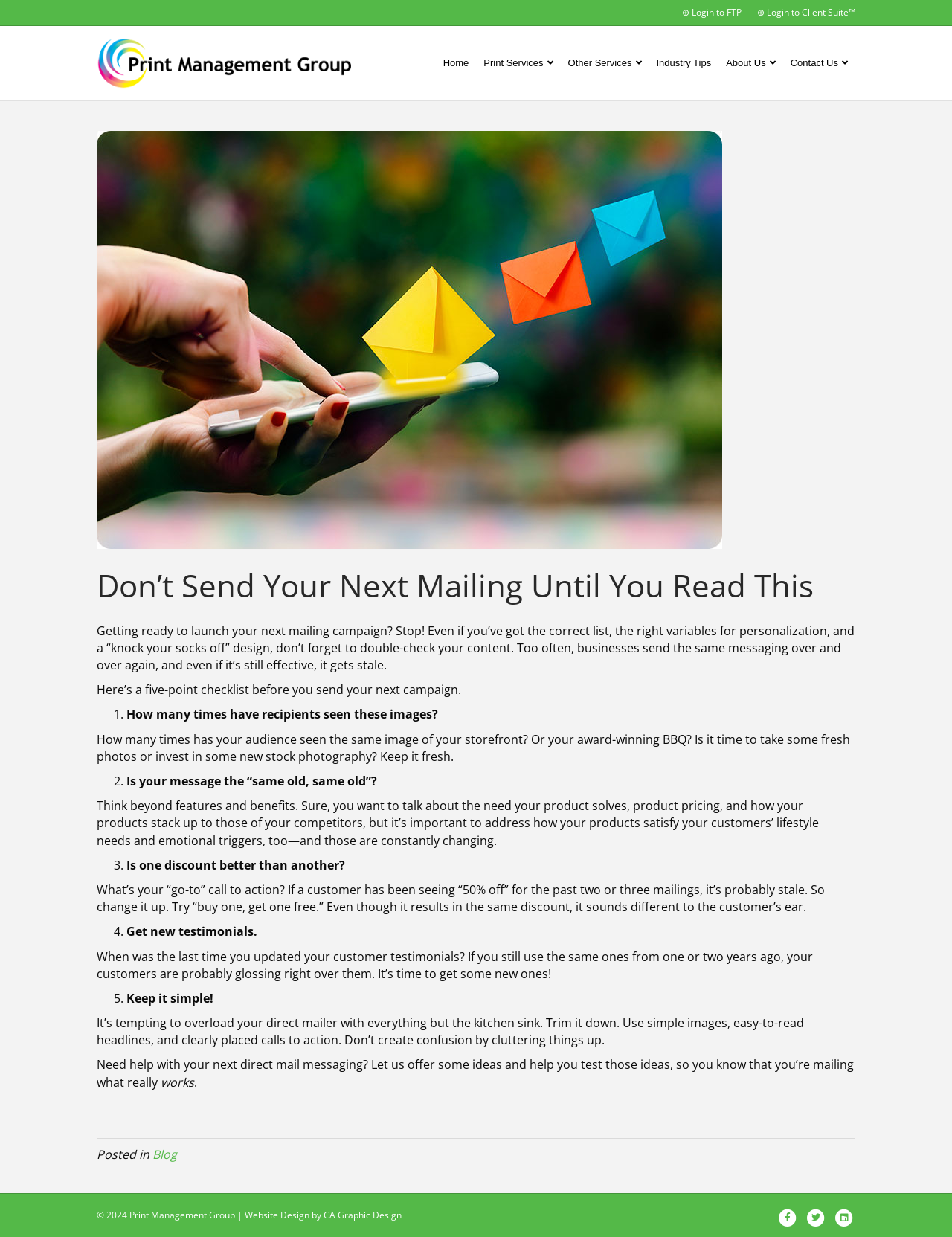Extract the primary heading text from the webpage.

Don’t Send Your Next Mailing Until You Read This